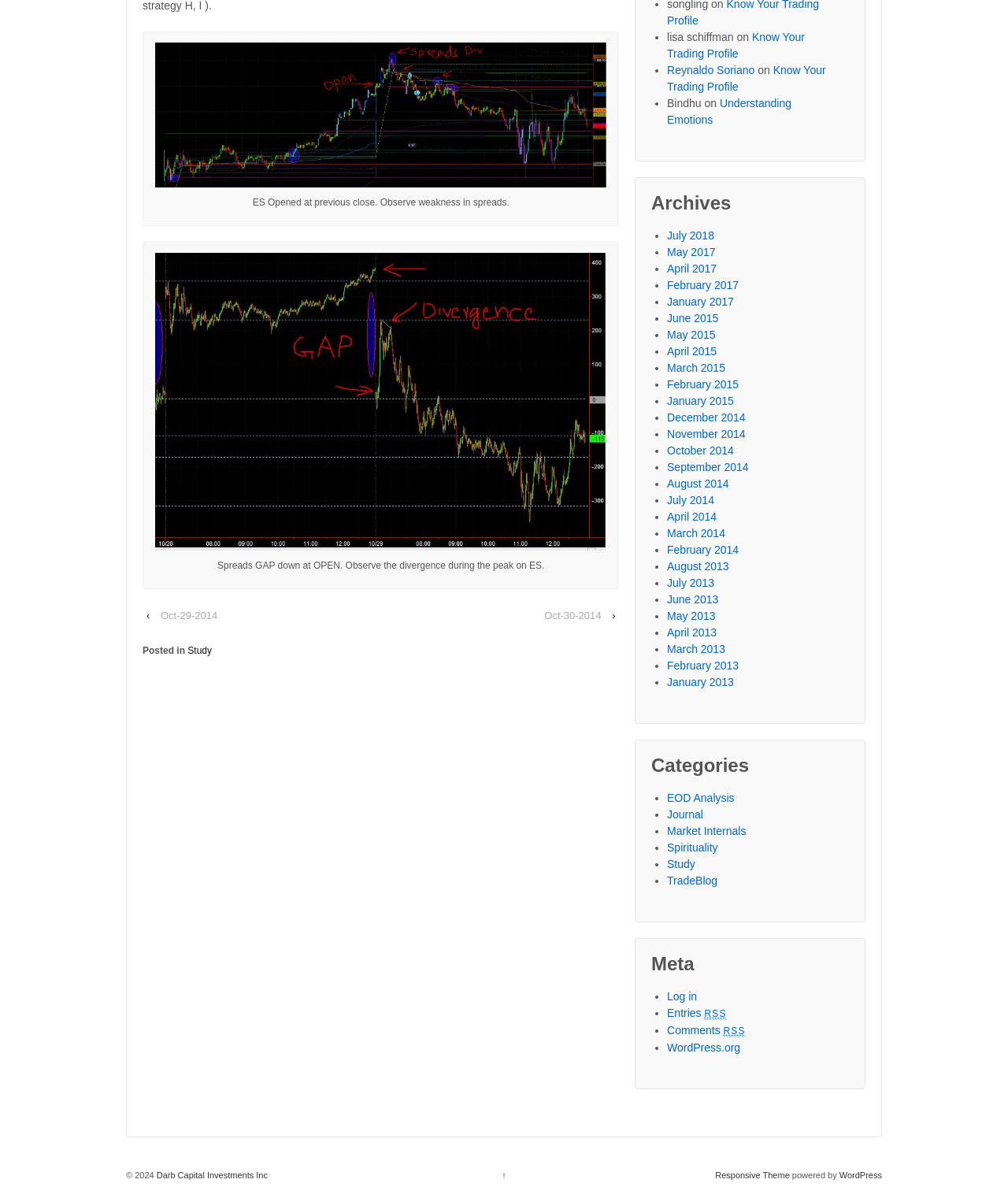Determine the bounding box for the described HTML element: "Contact Us". Ensure the coordinates are four float numbers between 0 and 1 in the format [left, top, right, bottom].

None